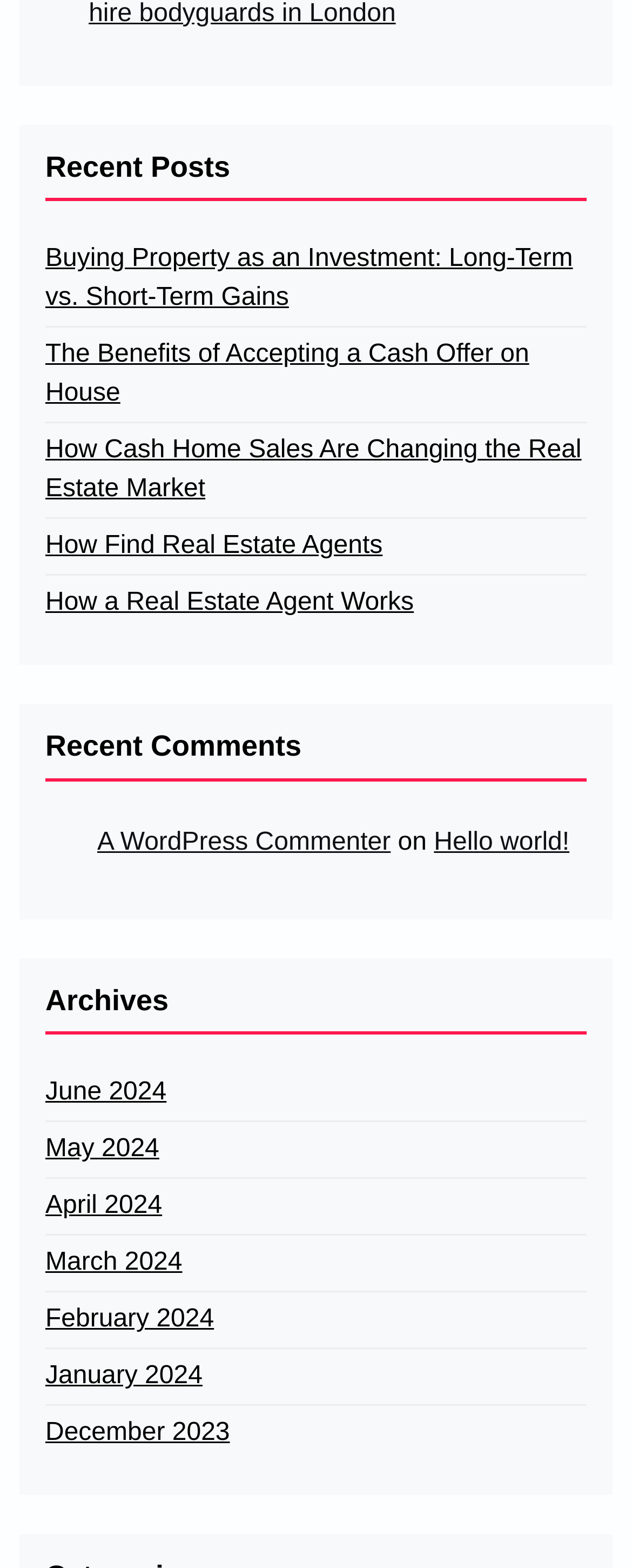What is the position of the 'Recent Comments' heading?
Based on the screenshot, provide a one-word or short-phrase response.

Below 'Recent Posts'